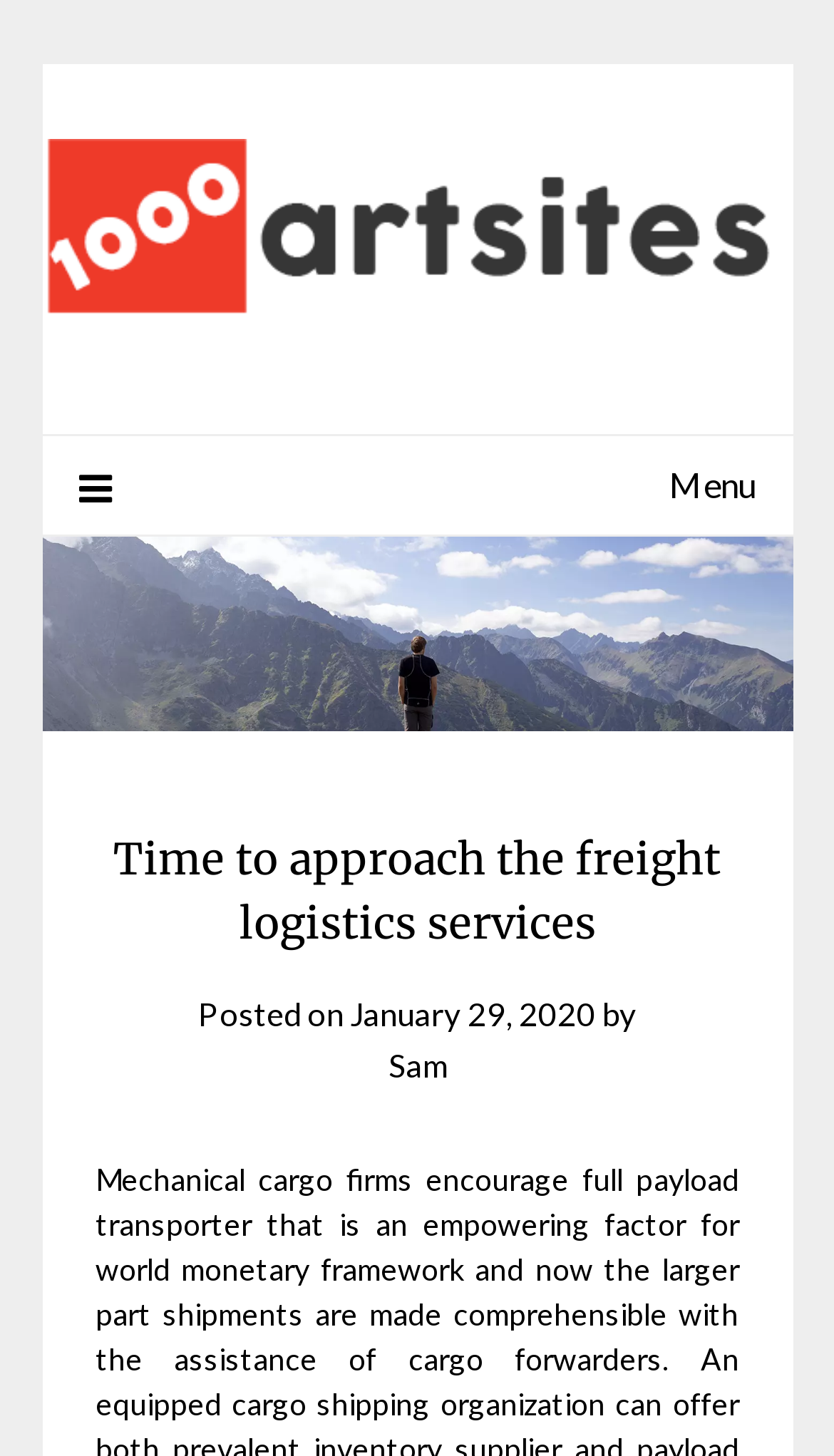Please provide a comprehensive response to the question below by analyzing the image: 
Who is the author of the article?

I found the author's name by looking at the text 'by' followed by a link 'Sam' which indicates the author of the article.